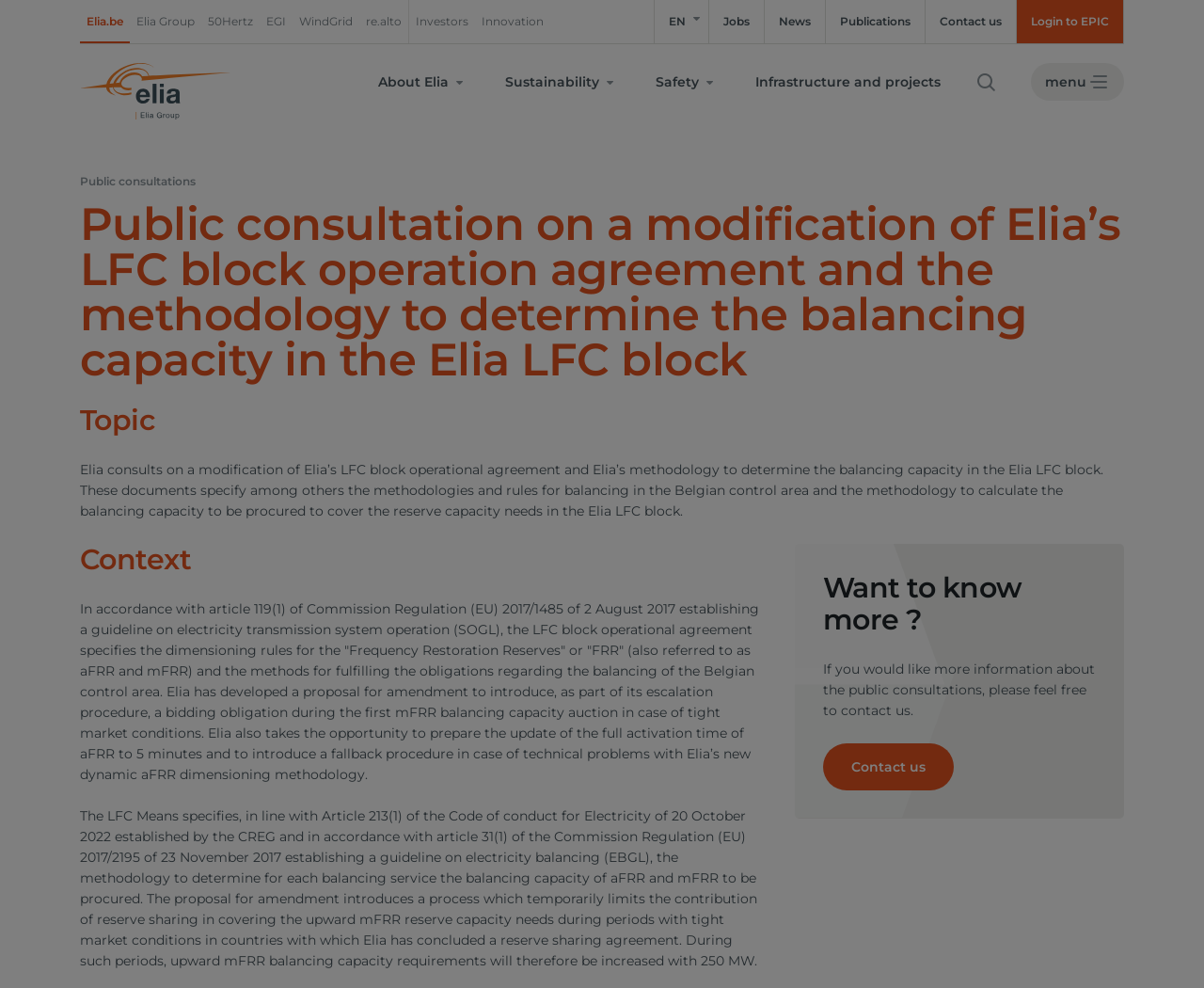Provide the bounding box coordinates of the HTML element described by the text: "WindGrid".

[0.243, 0.0, 0.298, 0.044]